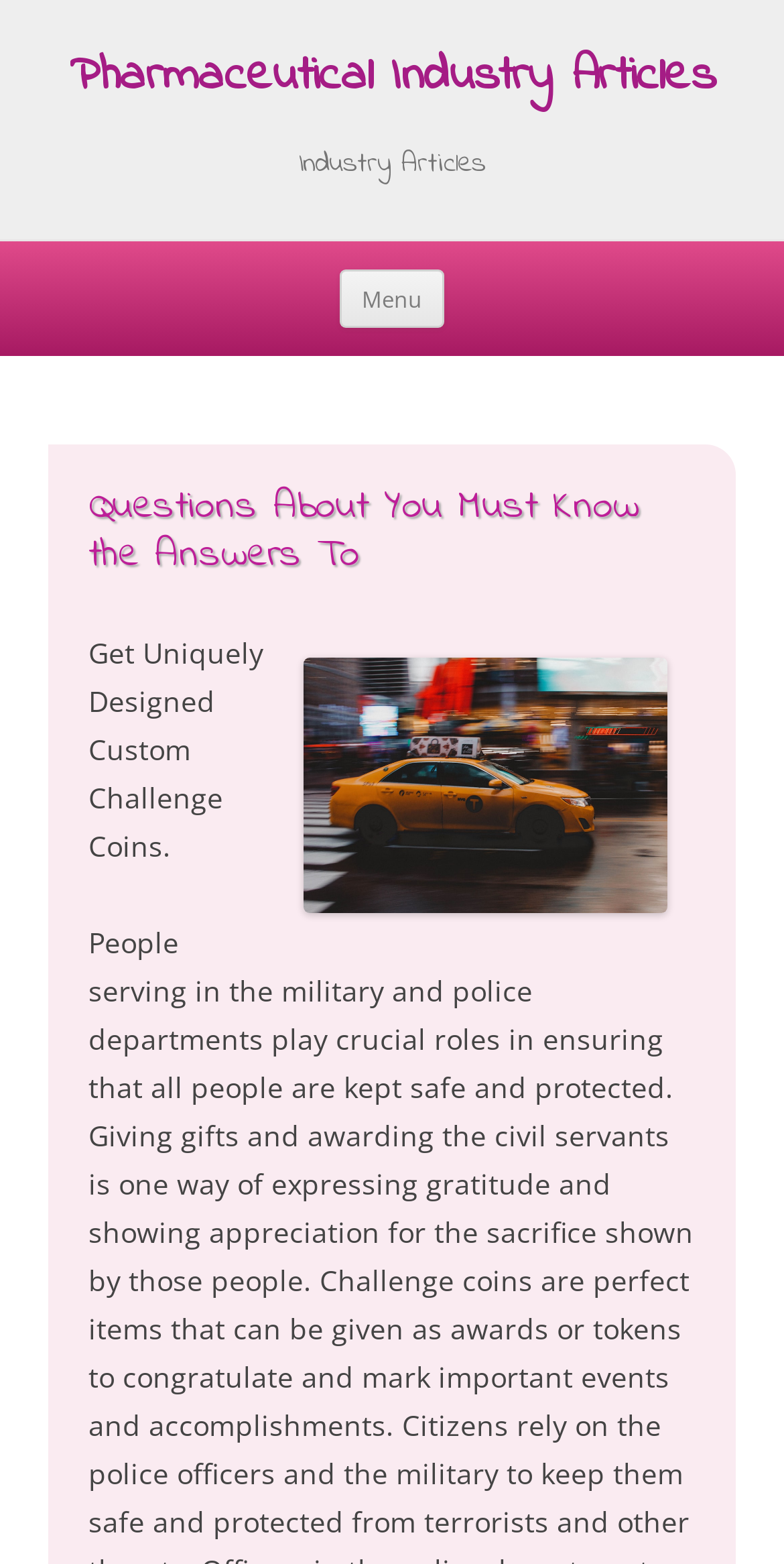What is the image below the header?
Please utilize the information in the image to give a detailed response to the question.

Below the header, there is an image with a bounding box coordinate of [0.387, 0.421, 0.851, 0.584]. The image is accompanied by a text 'Get Uniquely Designed Custom Challenge Coins.', which suggests that the image is related to custom challenge coins.